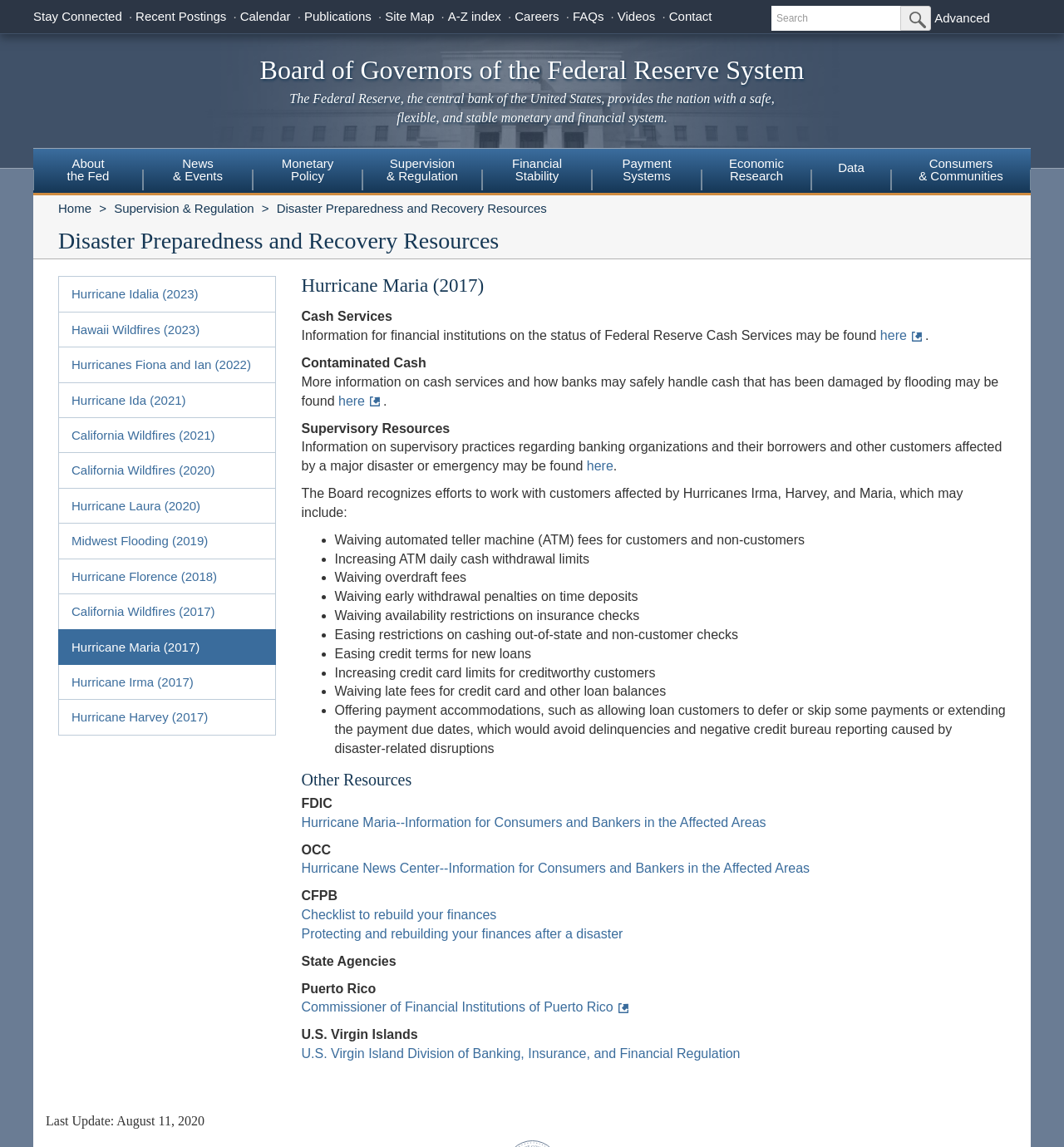Identify the bounding box coordinates of the HTML element based on this description: "Site Map".

[0.362, 0.008, 0.408, 0.02]